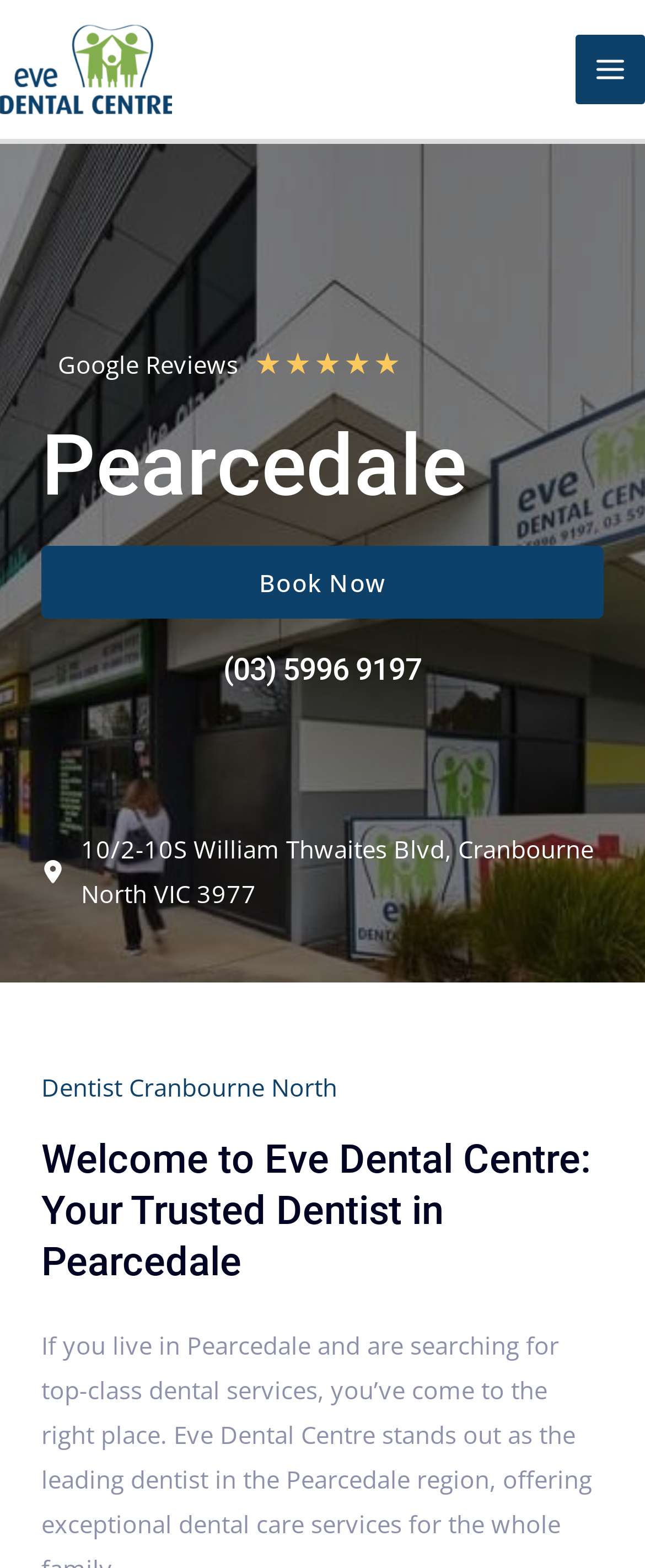What is the phone number of Eve Dental Centre?
Based on the image content, provide your answer in one word or a short phrase.

(03) 5996 9197